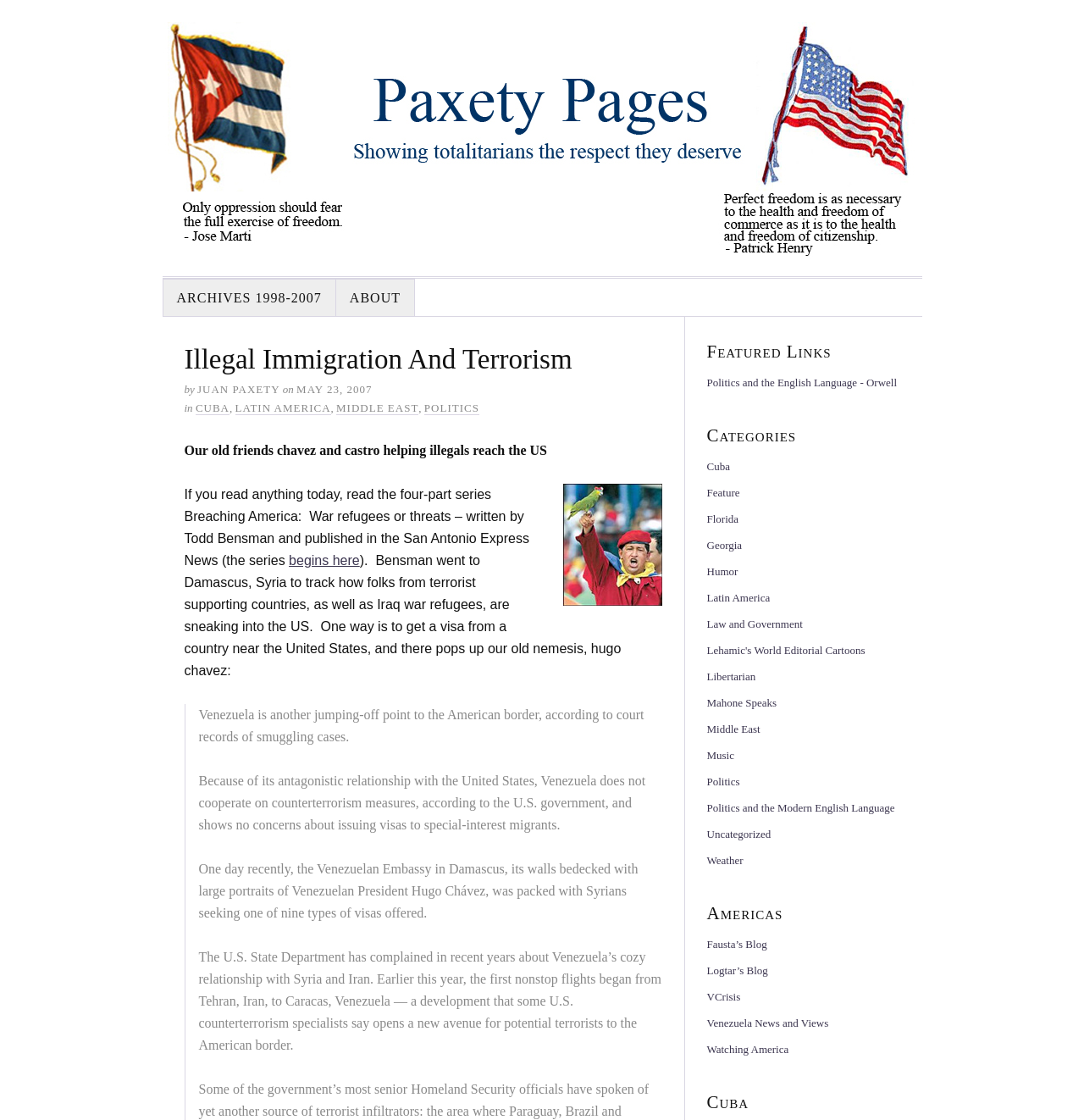Provide the bounding box coordinates of the UI element this sentence describes: "Archives 1998-2007".

[0.15, 0.249, 0.31, 0.283]